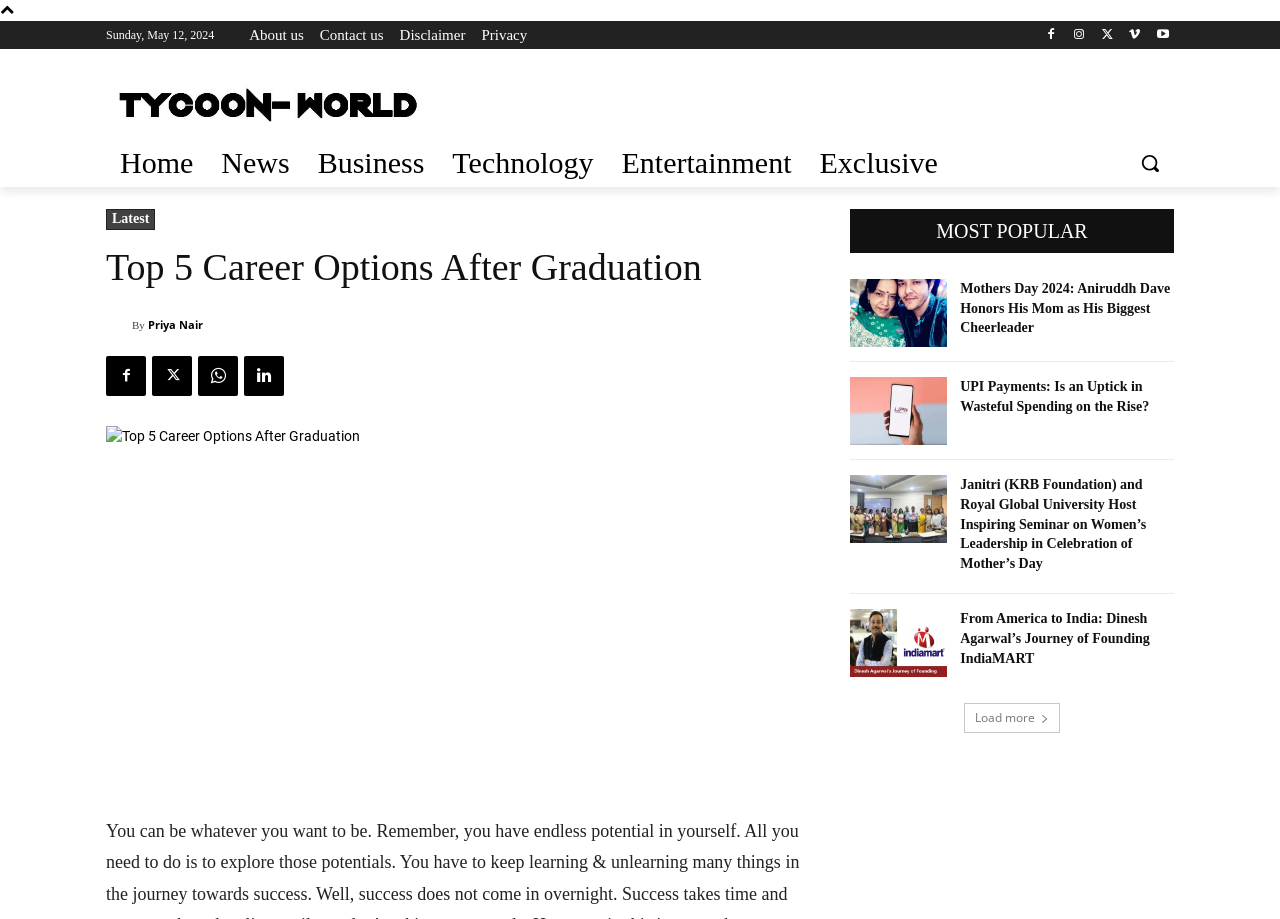Find the bounding box coordinates of the clickable area required to complete the following action: "Read the 'Top 5 Career Options After Graduation' article".

[0.083, 0.463, 0.627, 0.86]